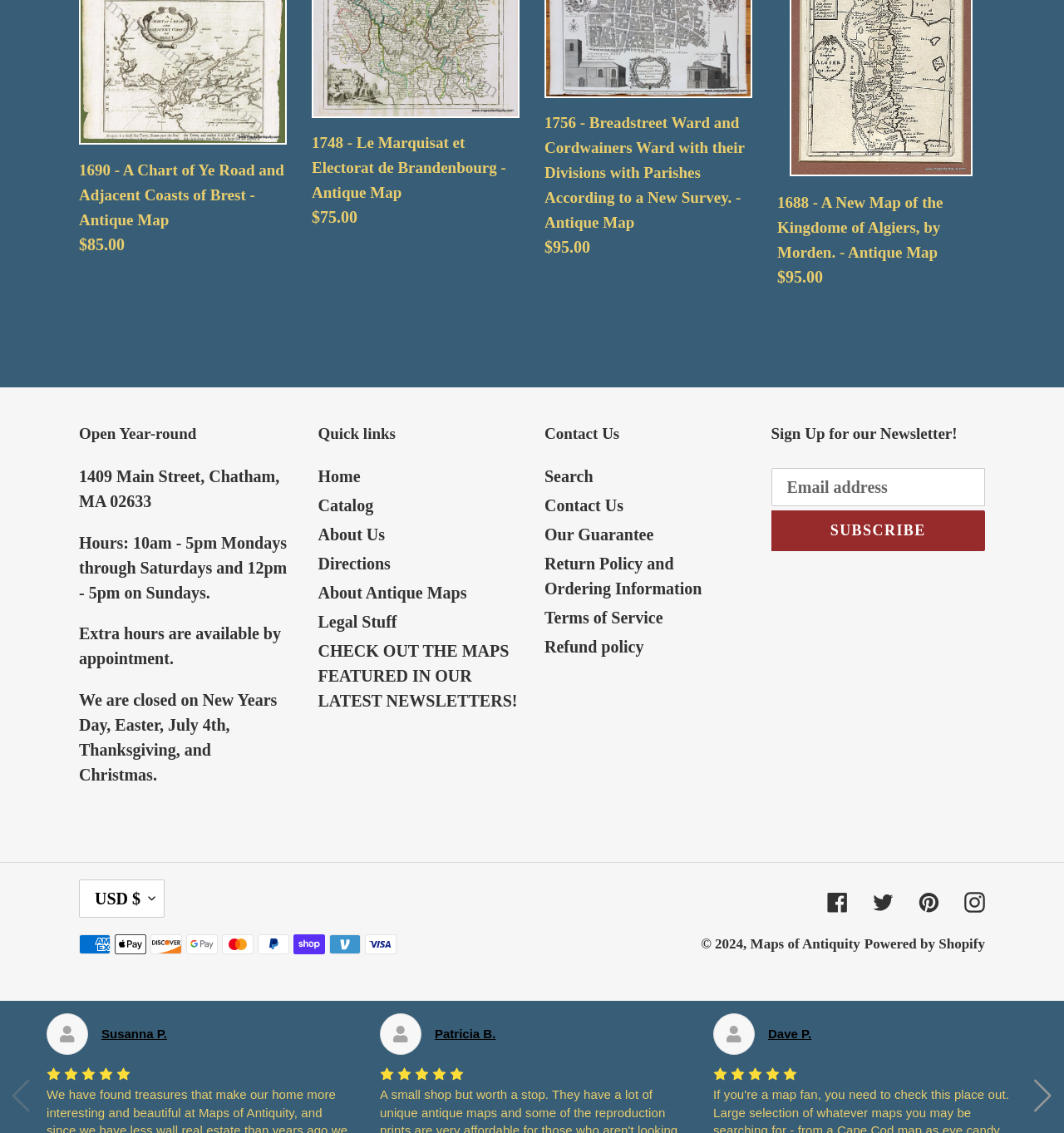Give a short answer to this question using one word or a phrase:
How many social media links are there?

4